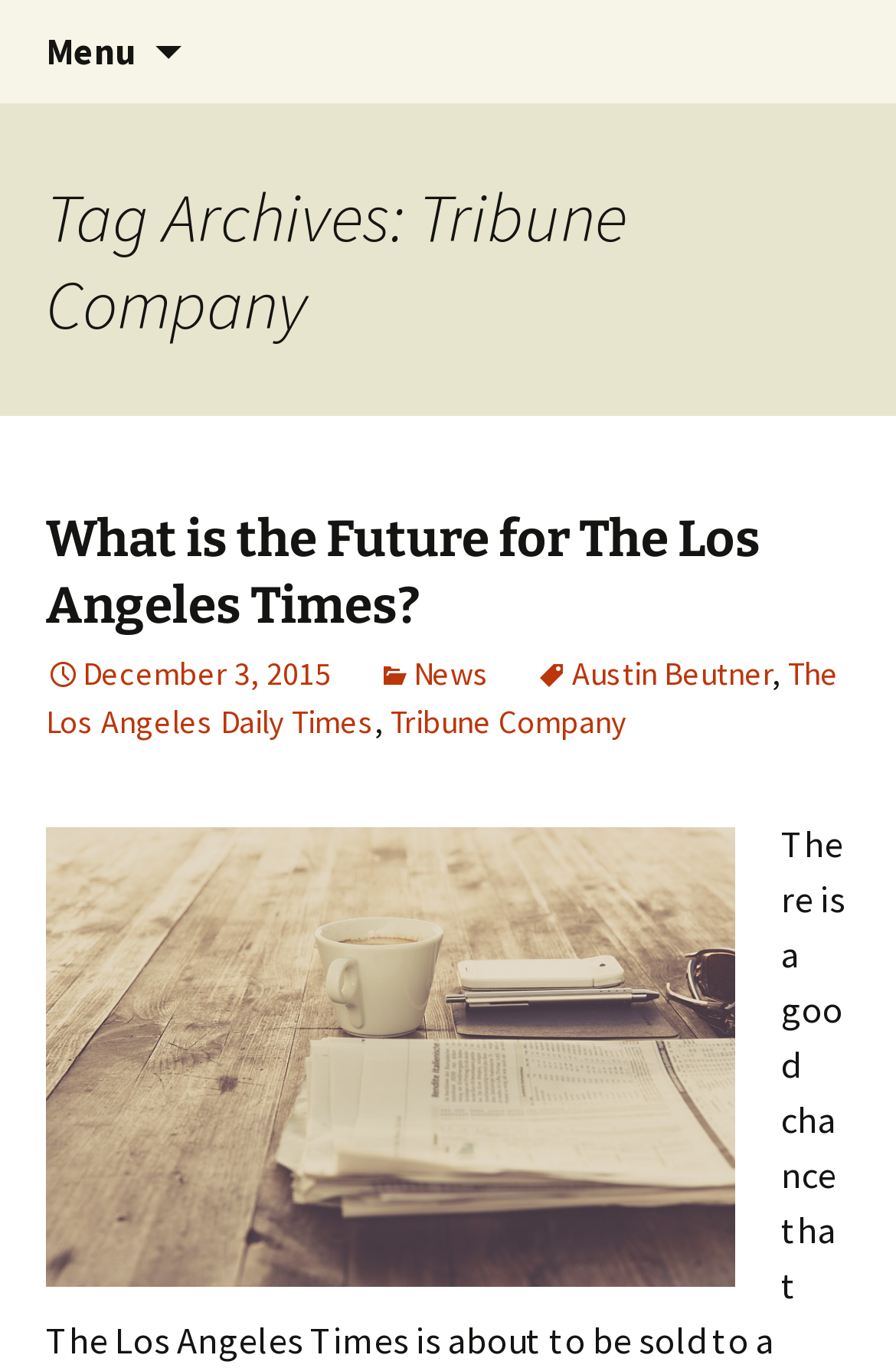What is the date of the article 'What is the Future for The Los Angeles Times?'?
Based on the content of the image, thoroughly explain and answer the question.

I found the date of the article 'What is the Future for The Los Angeles Times?' by looking at the link ' December 3, 2015' which is adjacent to the article title.